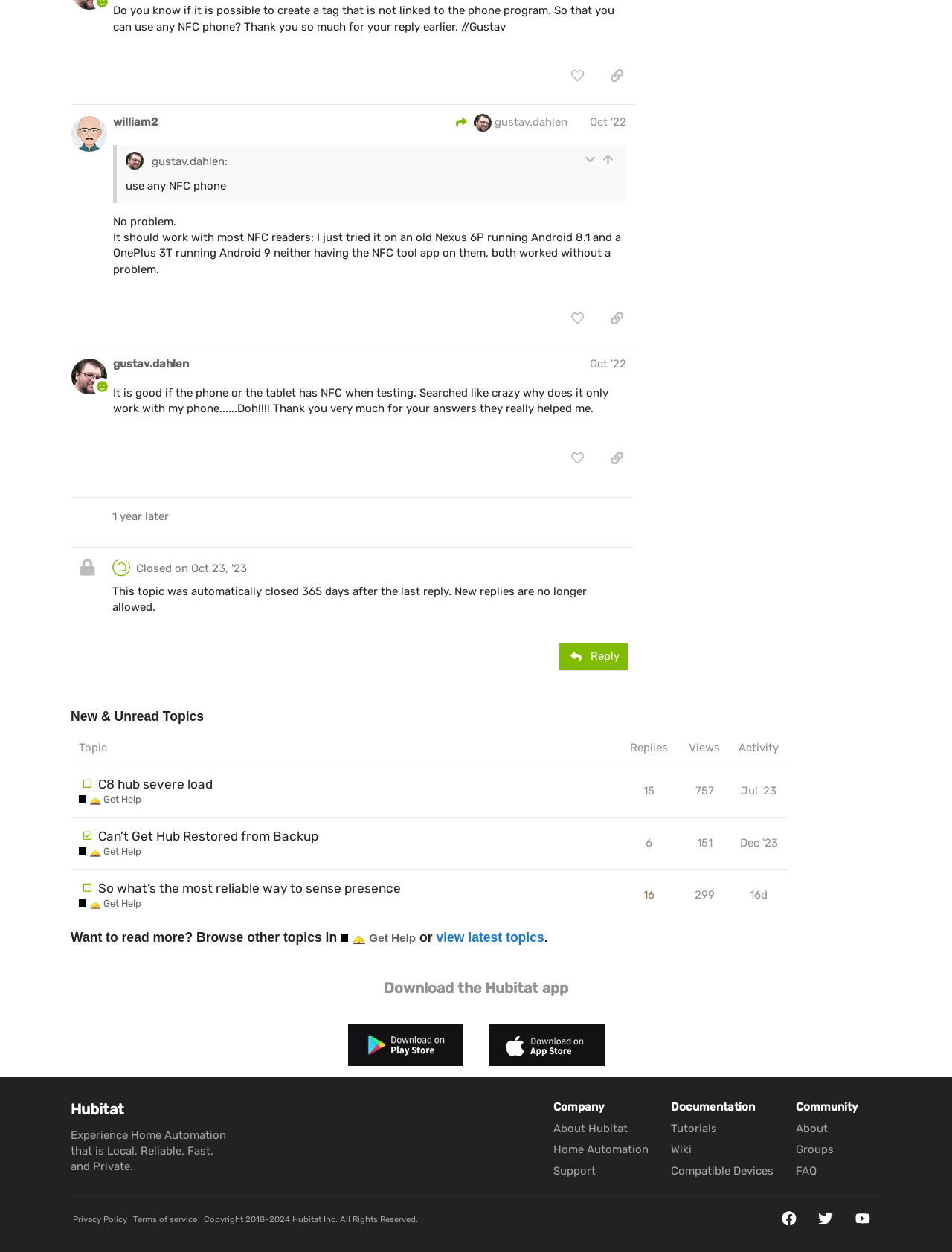How many replies does the topic 'C8 hub severe load' have?
Look at the screenshot and respond with a single word or phrase.

15